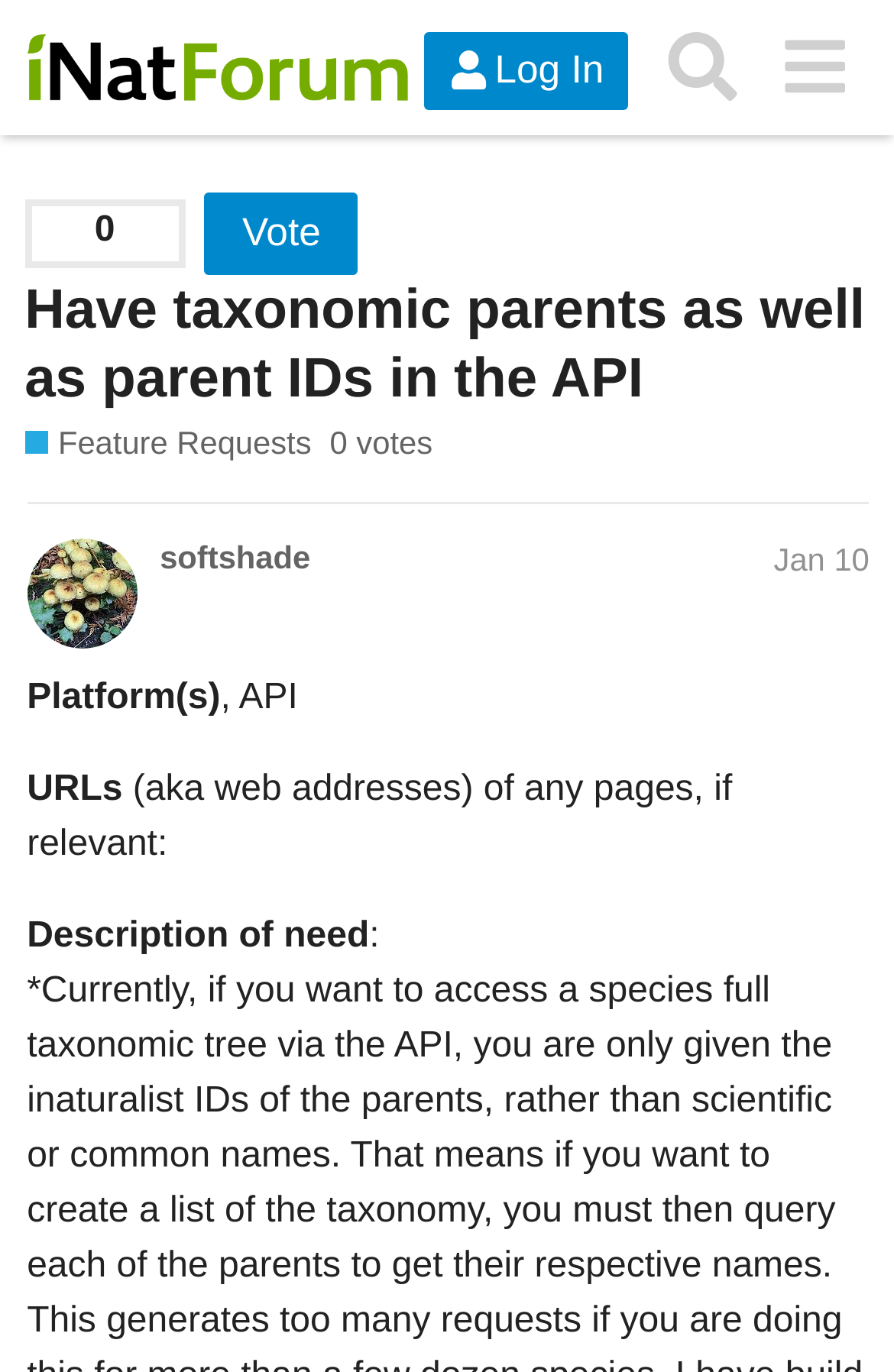What is the category of the feature request?
Use the screenshot to answer the question with a single word or phrase.

Feature Requests